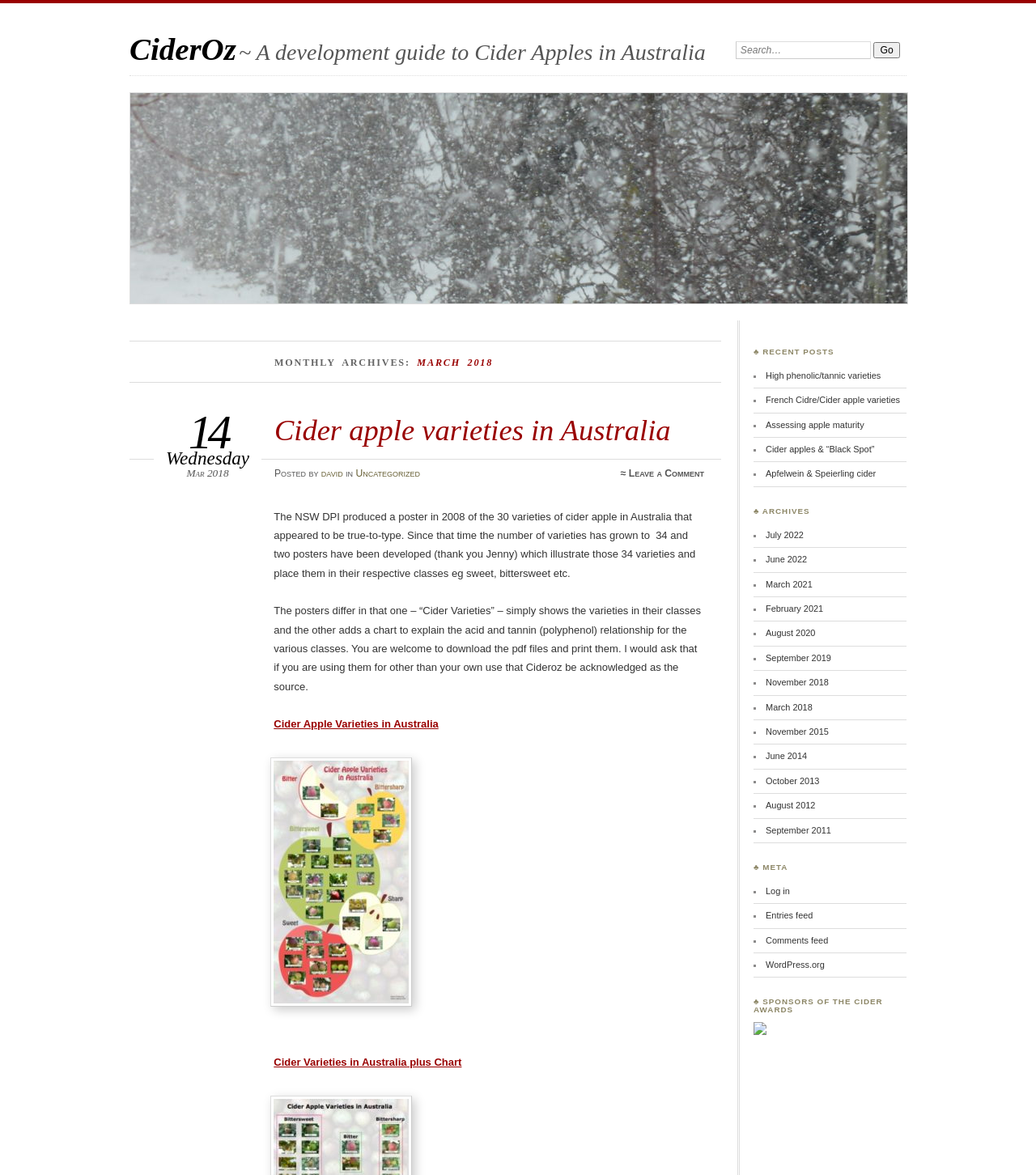Please identify the bounding box coordinates of the clickable area that will allow you to execute the instruction: "View recent posts".

[0.727, 0.296, 0.875, 0.31]